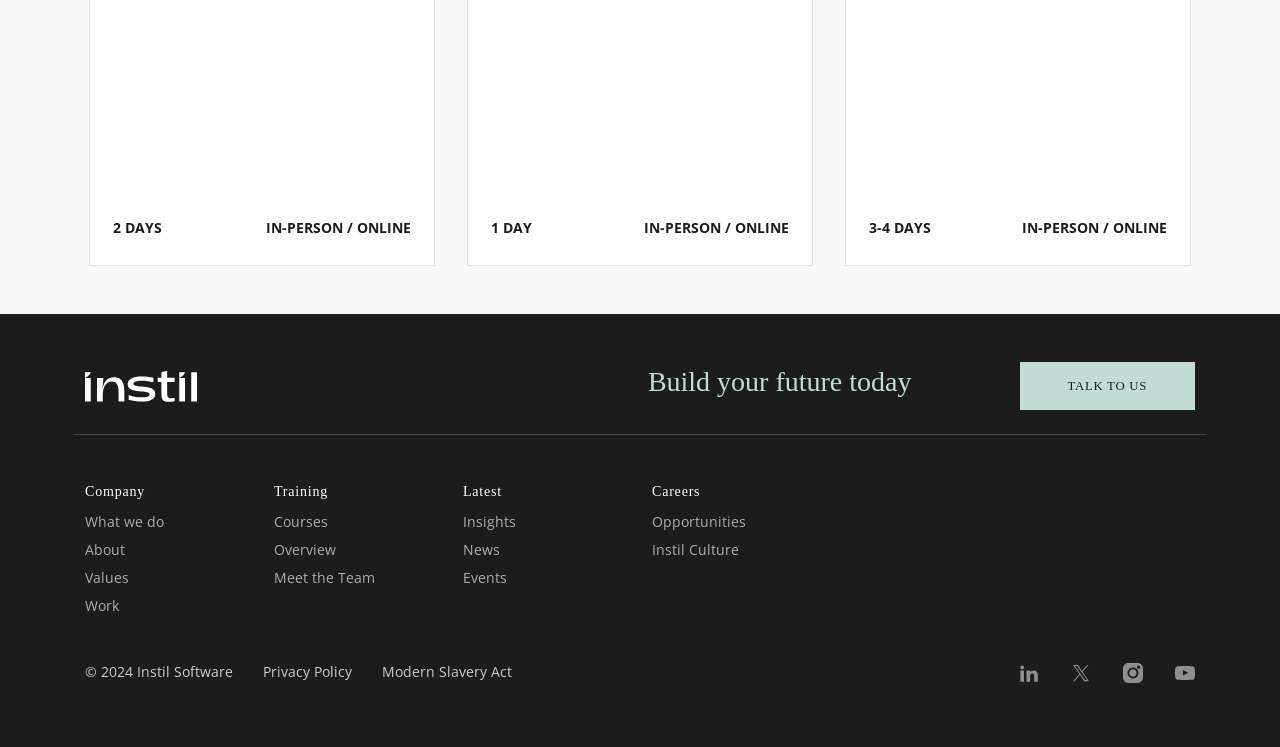What is the purpose of the 'TALK TO US' button?
Refer to the image and respond with a one-word or short-phrase answer.

To contact the company